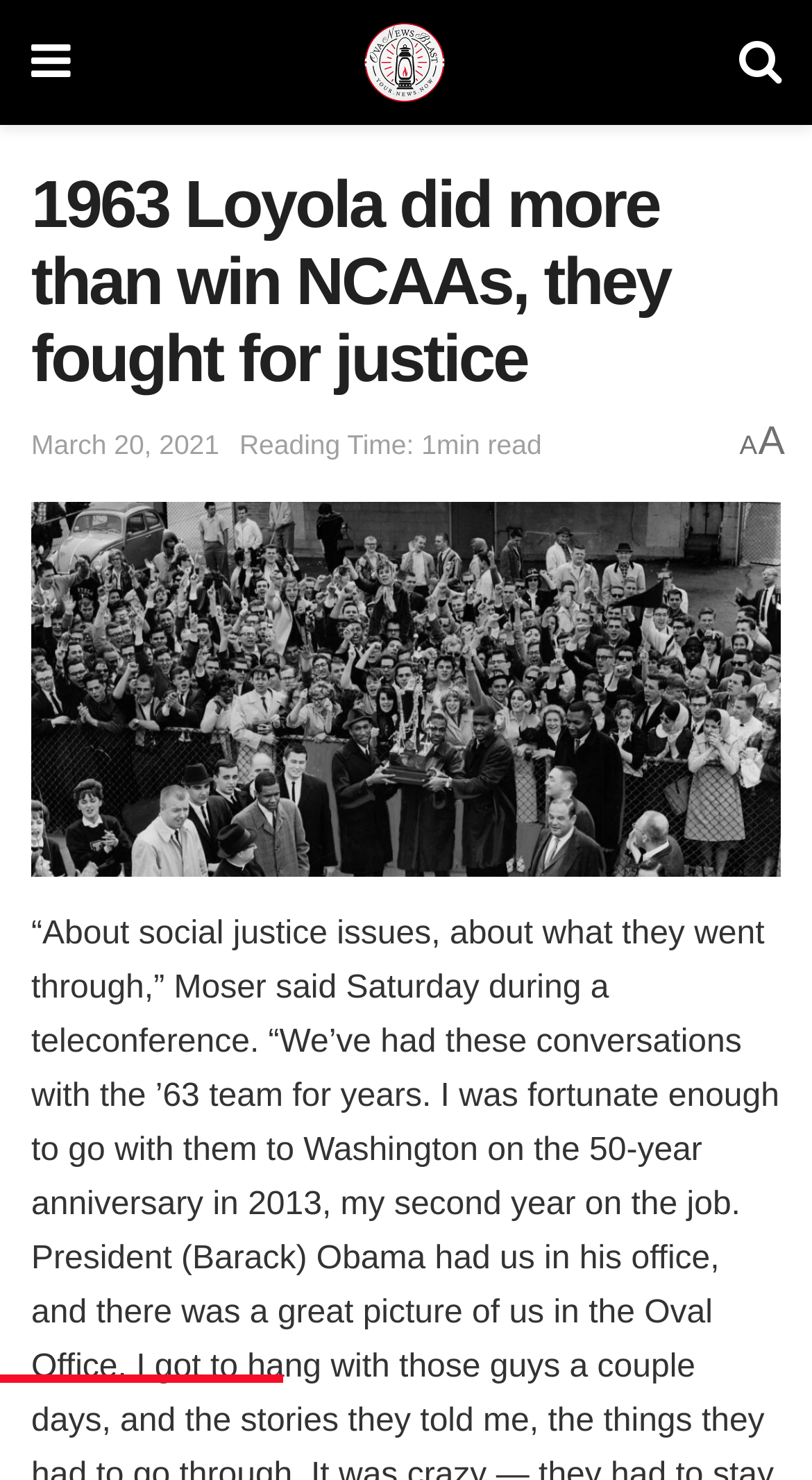Identify the bounding box of the UI component described as: "March 20, 2021".

[0.038, 0.29, 0.27, 0.311]